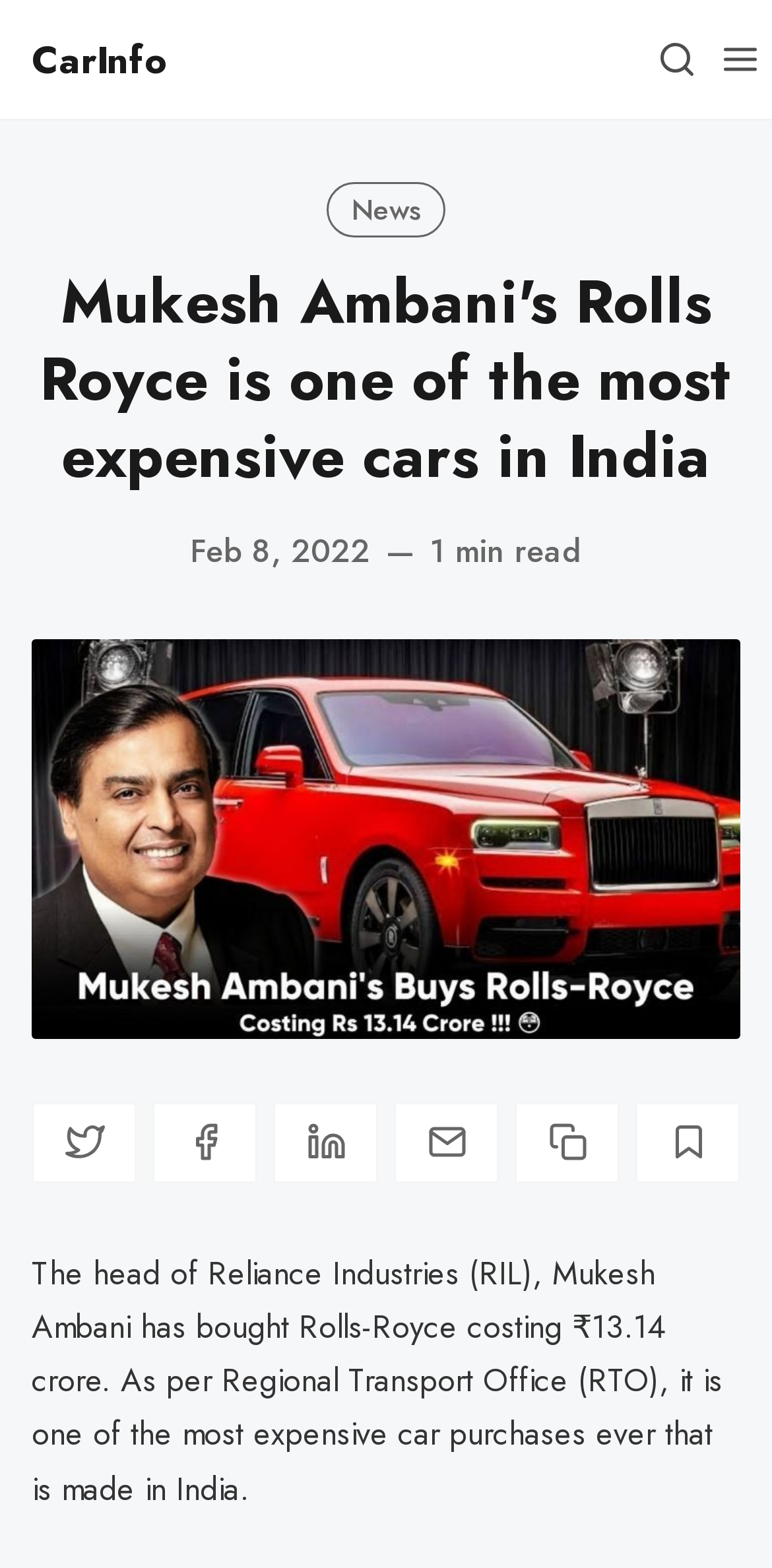Using the details from the image, please elaborate on the following question: What is the cost of the Rolls-Royce?

The answer can be found in the StaticText element with the text 'The head of Reliance Industries (RIL), Mukesh Ambani has bought Rolls-Royce costing ₹13.14 crore.'